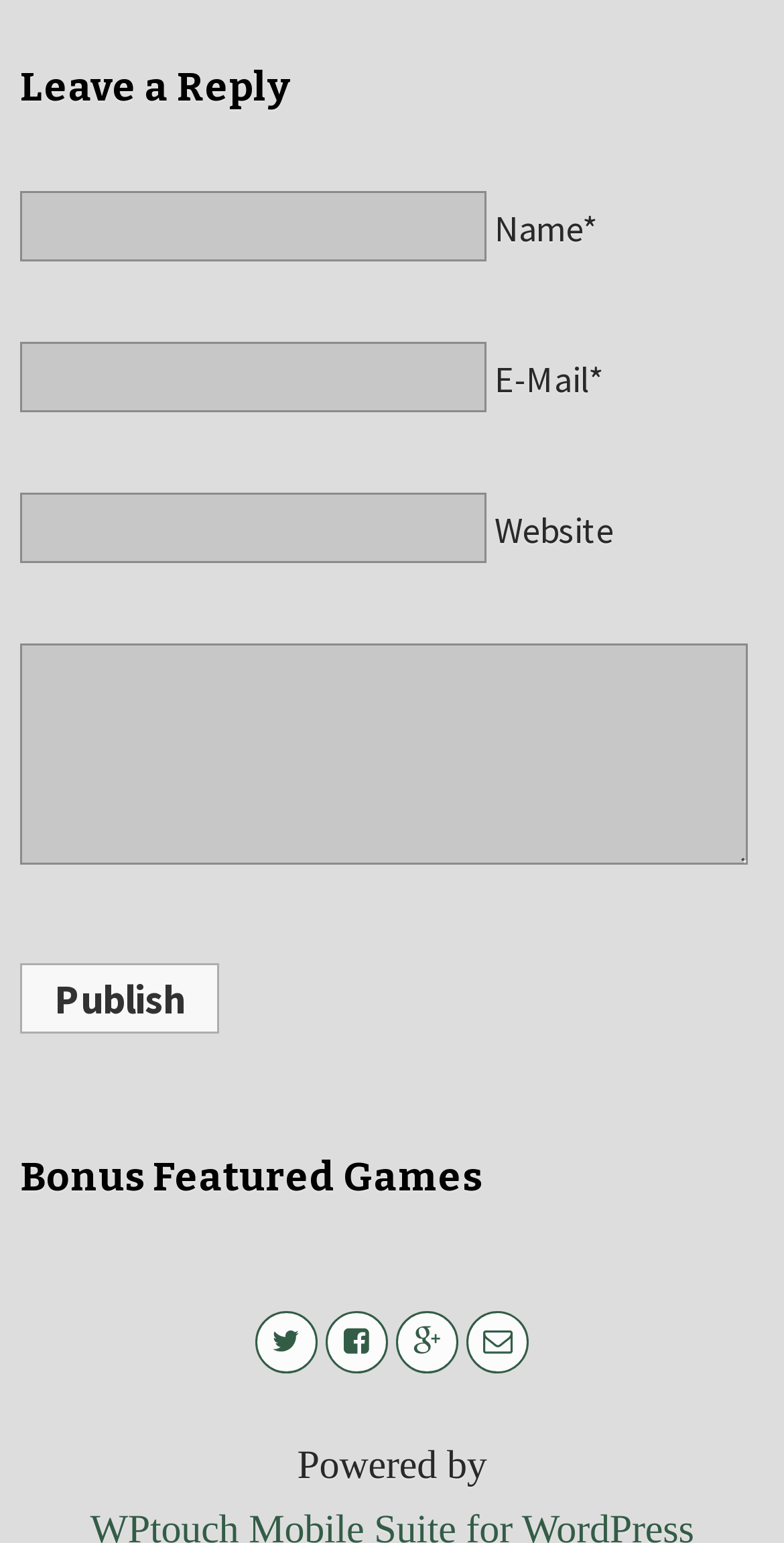Given the content of the image, can you provide a detailed answer to the question?
What is the purpose of the 'Publish' button?

The 'Publish' button is located below the textboxes for leaving a reply, suggesting that its purpose is to submit the reply after filling in the required information.